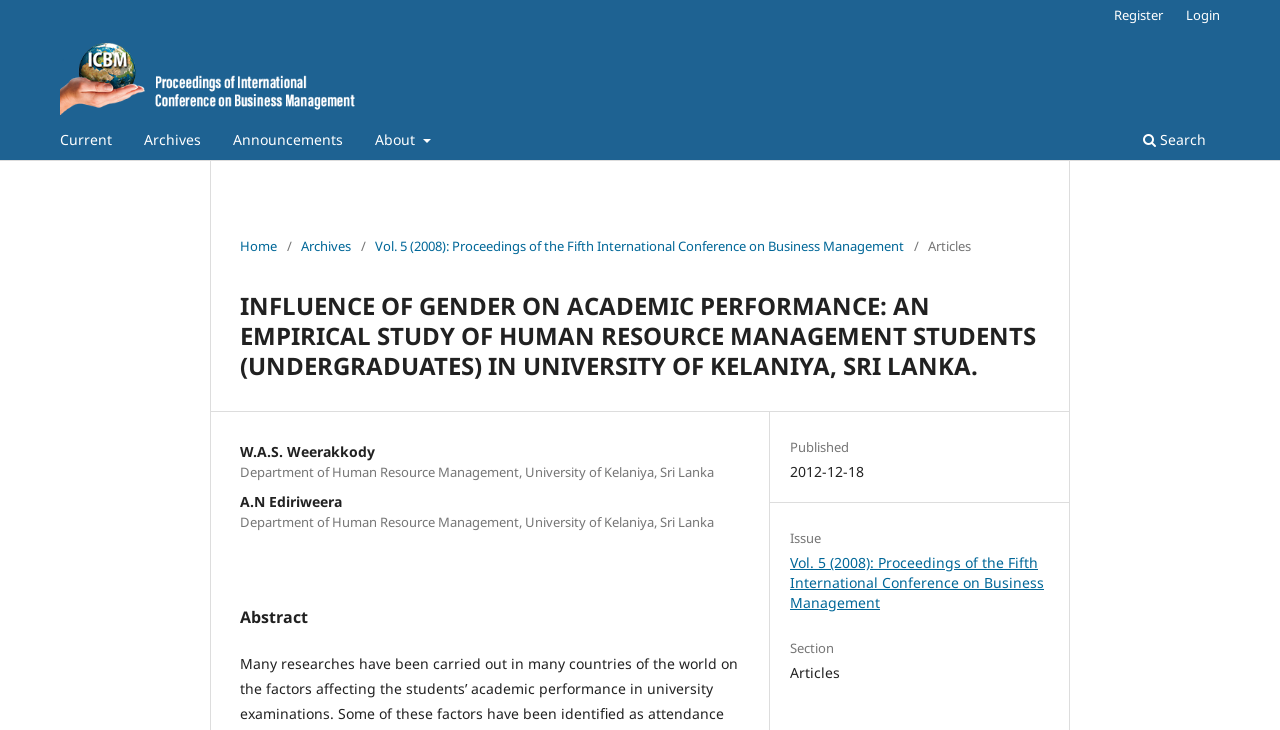Determine the bounding box coordinates for the region that must be clicked to execute the following instruction: "Click on 'Financing'".

None